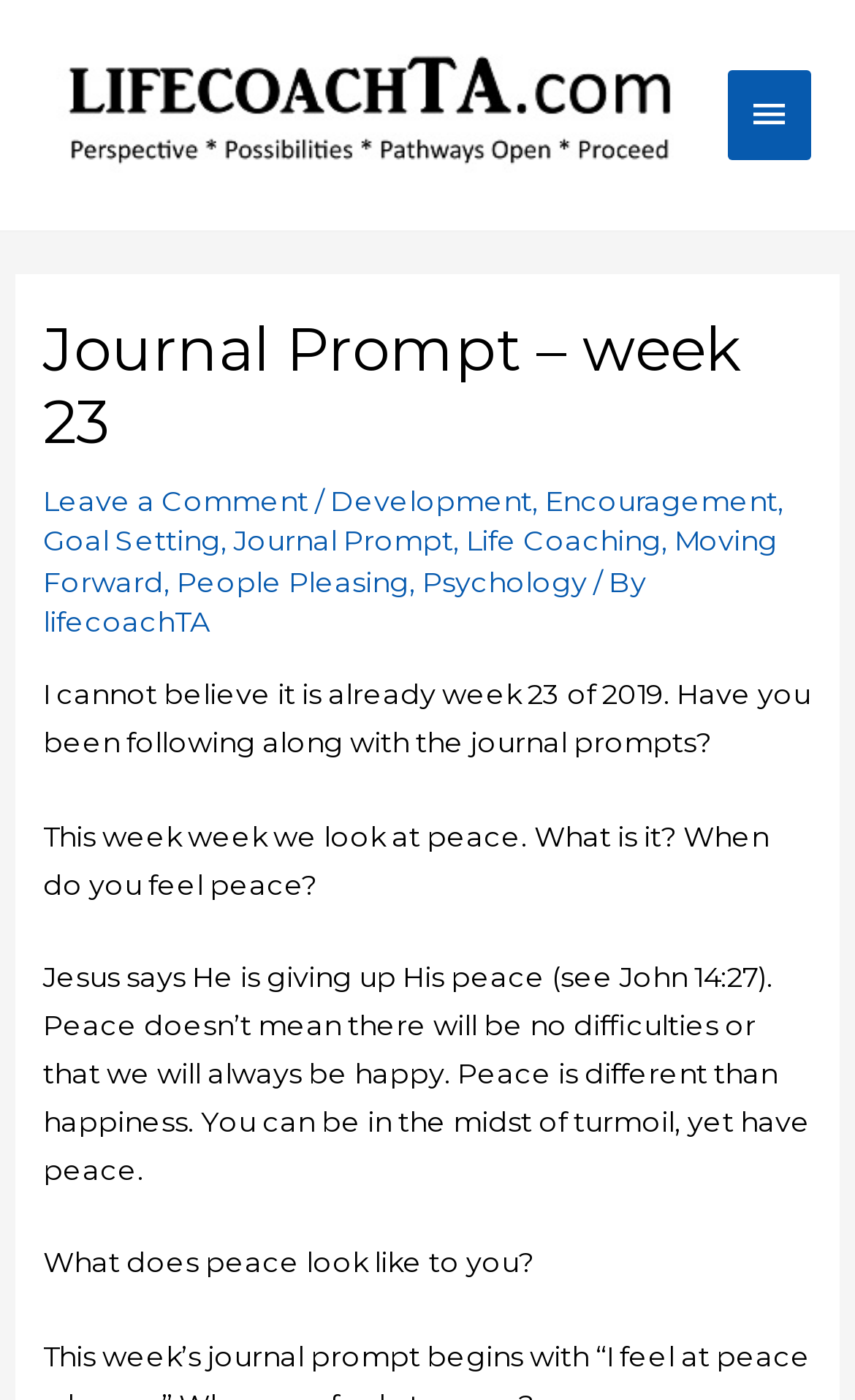What is the biblical reference mentioned in the text? Refer to the image and provide a one-word or short phrase answer.

John 14:27